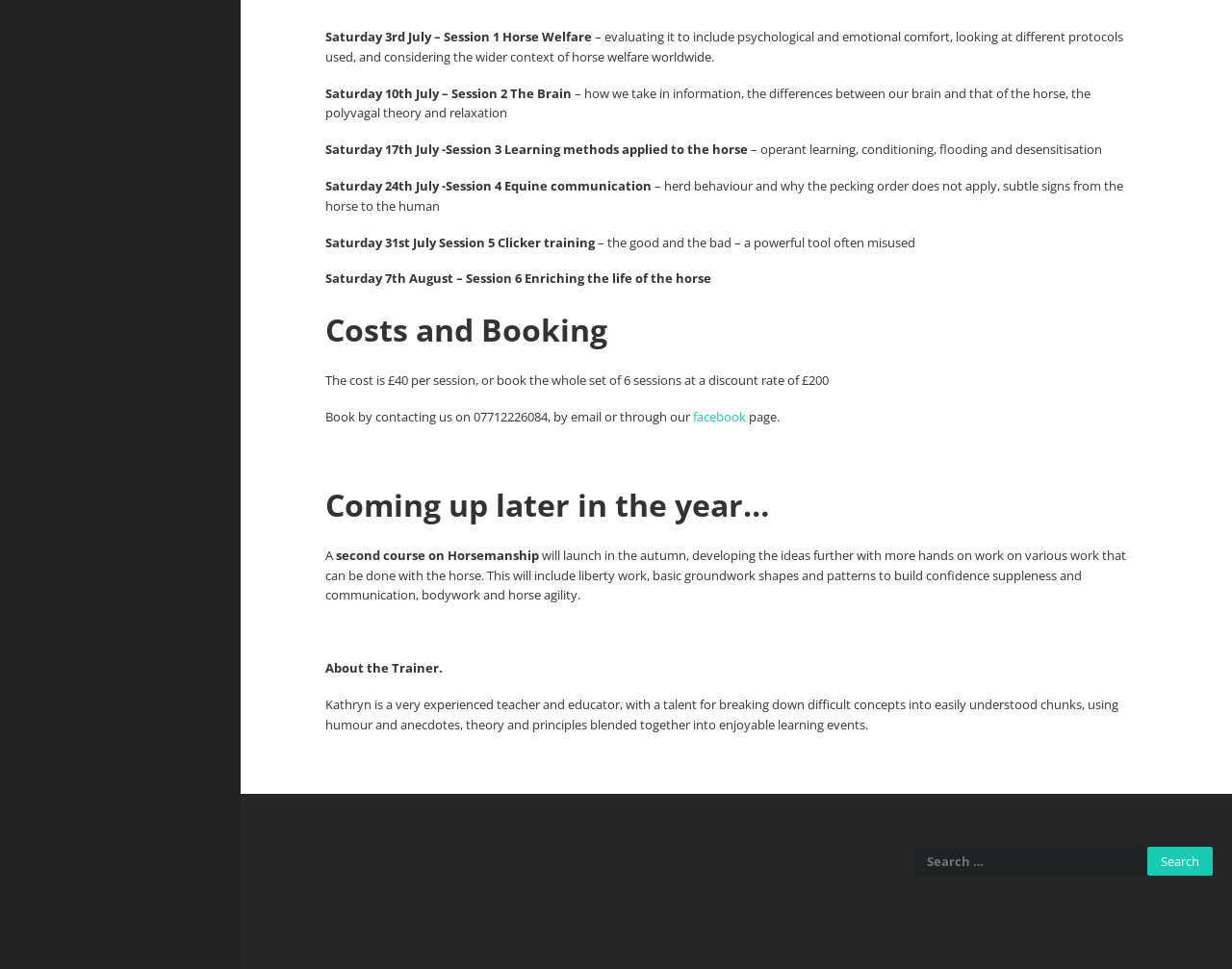How can one book a session? Based on the screenshot, please respond with a single word or phrase.

By contacting us on 07712226084, by email, or through Facebook page